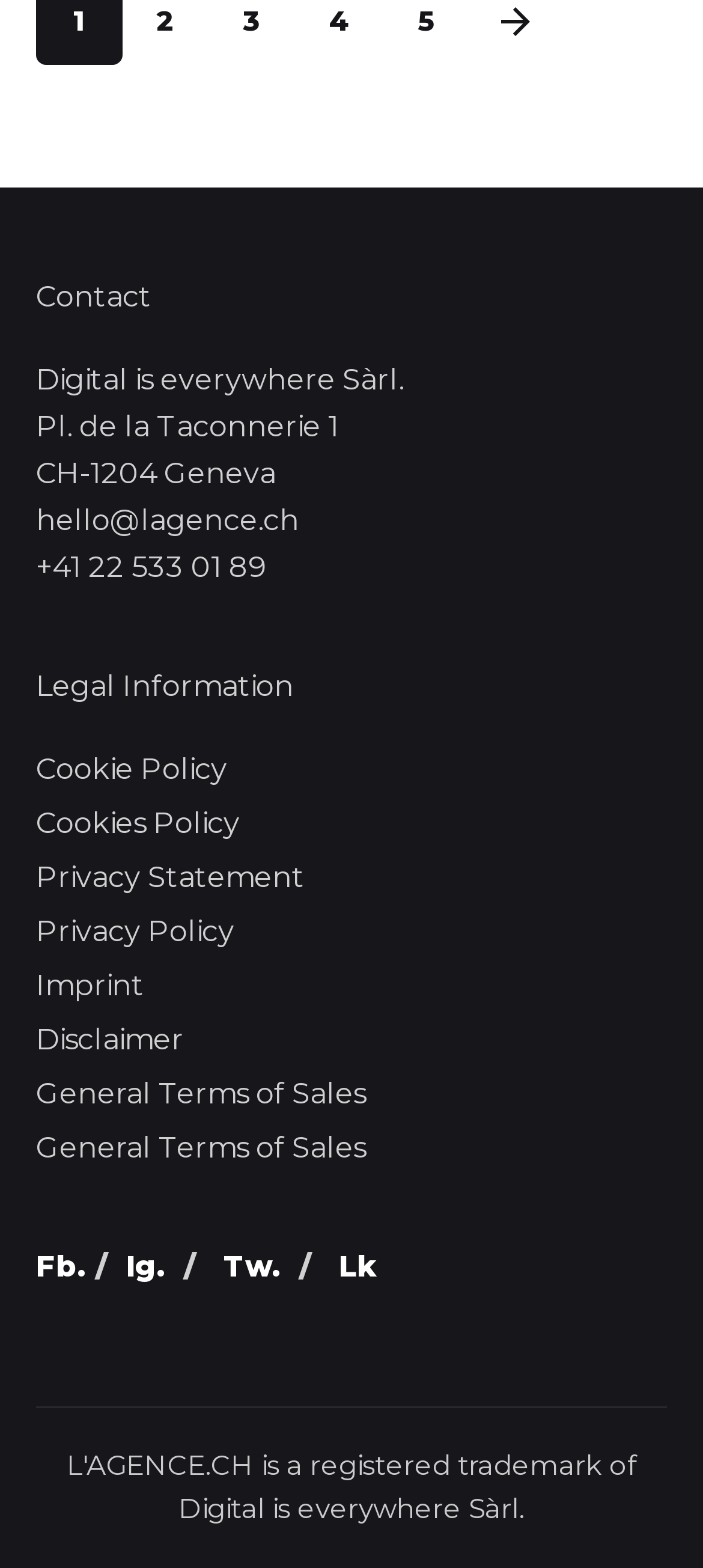What is the address of the company?
Answer the question with as much detail as possible.

The address of the company can be found in the StaticText elements with the texts 'Pl. de la Taconnerie 1' and 'CH-1204 Geneva' which are located at the top-left section of the webpage, below the company name.